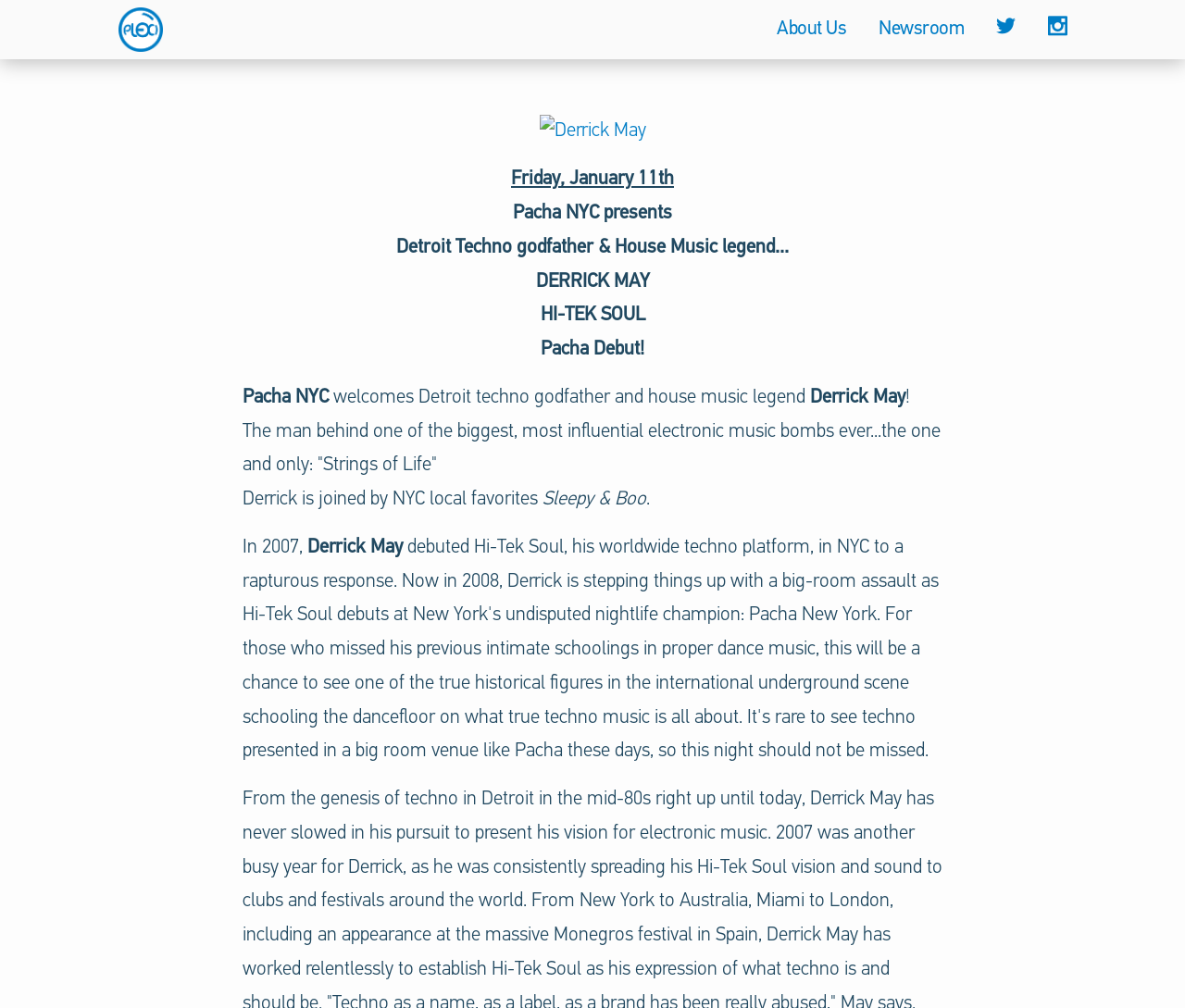Who is the main performer at Pacha NYC?
Give a one-word or short phrase answer based on the image.

Derrick May